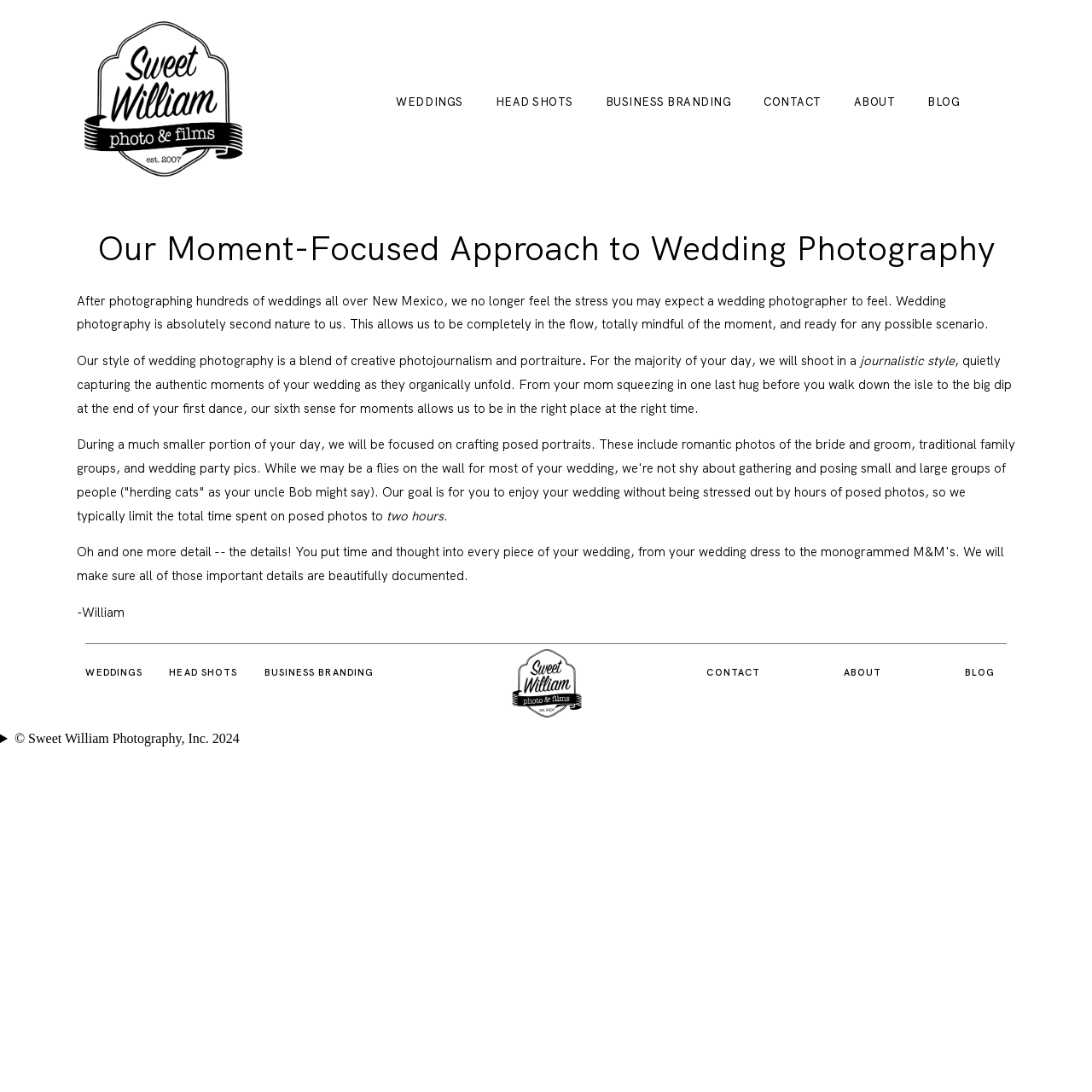Please provide a detailed answer to the question below based on the screenshot: 
What other services does Sweet William Photo & Films offer besides weddings?

The webpage navigation links include 'HEAD SHOTS' and 'BUSINESS BRANDING', suggesting that Sweet William Photo & Films offers these services in addition to weddings.